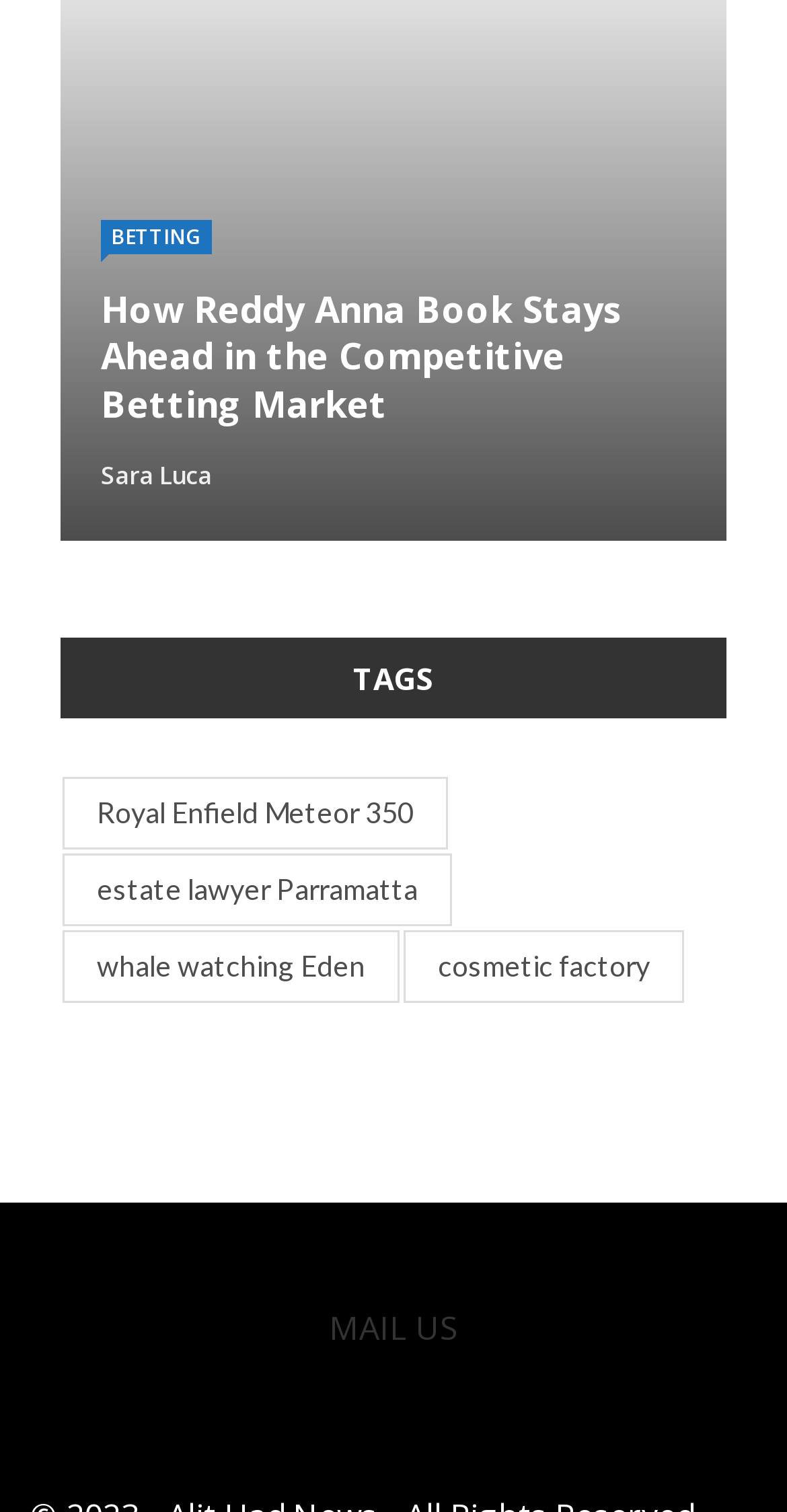Determine the bounding box coordinates of the region that needs to be clicked to achieve the task: "Click on BUSINESS".

[0.128, 0.114, 0.277, 0.137]